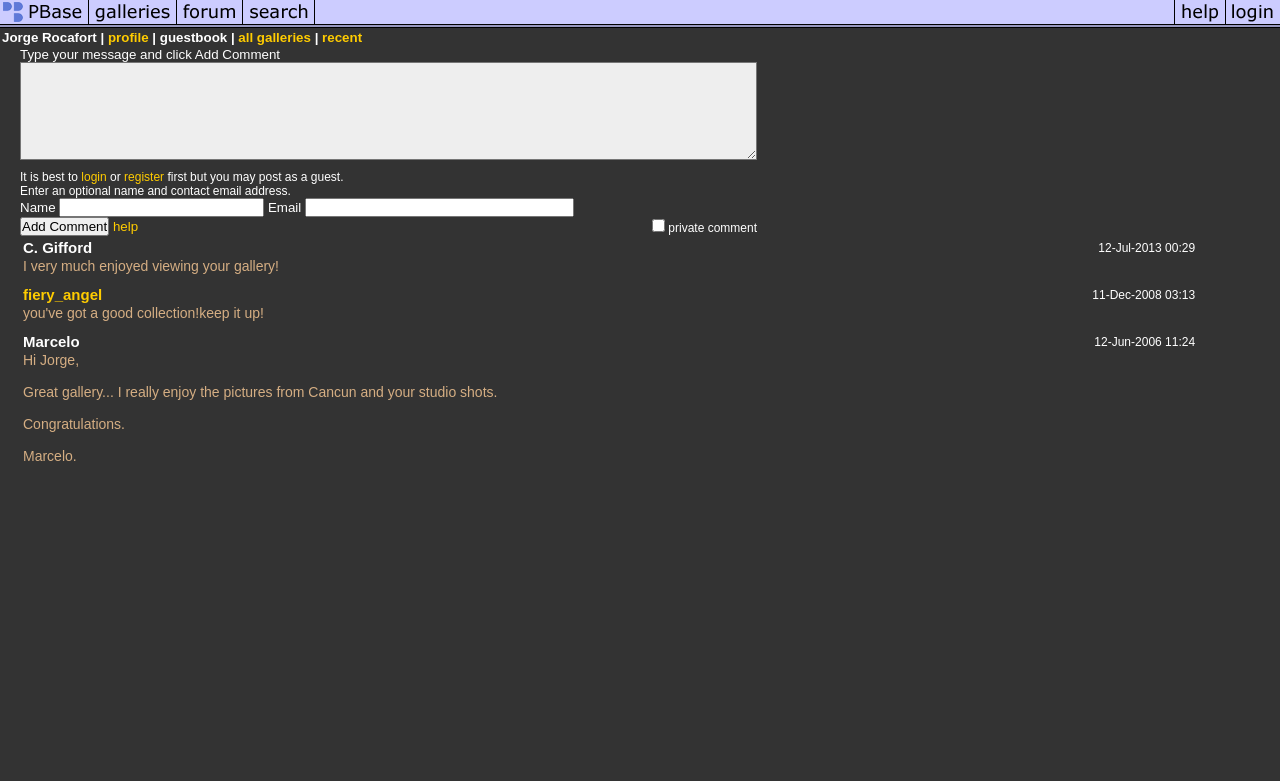Offer an extensive depiction of the webpage and its key elements.

This webpage is a guestbook for Jorge Rocafort, a photographer. At the top, there is a navigation bar with six links: "photo sharing and upload", "picture albums", "photo forums", "search pictures", "popular photos", and "photography help", each accompanied by an image. To the right of these links is a "login" link, also with an image.

Below the navigation bar, there is a section with a title that reads "Jorge Rocafort | profile | guestbook | all galleries | recent", with links to "profile", "all galleries", and "recent".

The main content of the page is a guestbook where visitors can leave comments. There is a text box where users can type their message, and a button to "Add Comment". Above the text box, there is a message that says "It is best to login or register first but you may post as a guest. Enter an optional name and contact email address." There are also links to "login" and "register" for users who want to do so.

Below the comment submission form, there are several comments from previous visitors, each with the commenter's name, date, and message. The comments are organized in a table with three columns: the commenter's name, the date of the comment, and the comment itself. There are three comments in total, from C. Gifford, fiery_angel, and Marcelo, each with a different message.

Overall, the webpage is a simple guestbook where visitors can leave comments and interact with Jorge Rocafort's photography work.